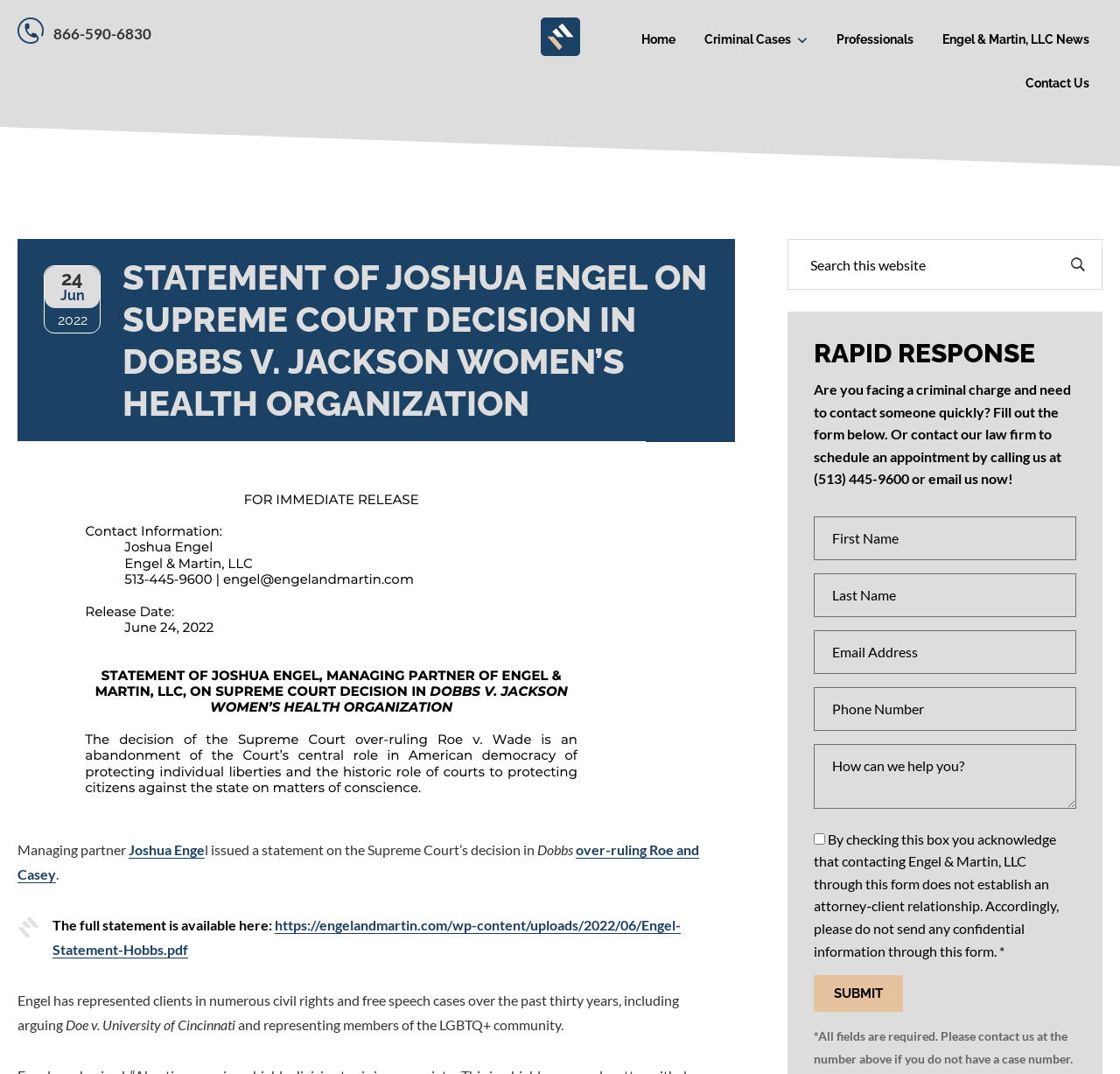Please predict the bounding box coordinates of the element's region where a click is necessary to complete the following instruction: "Contact Engel & Martin, LLC by phone". The coordinates should be represented by four float numbers between 0 and 1, i.e., [left, top, right, bottom].

[0.727, 0.438, 0.812, 0.453]